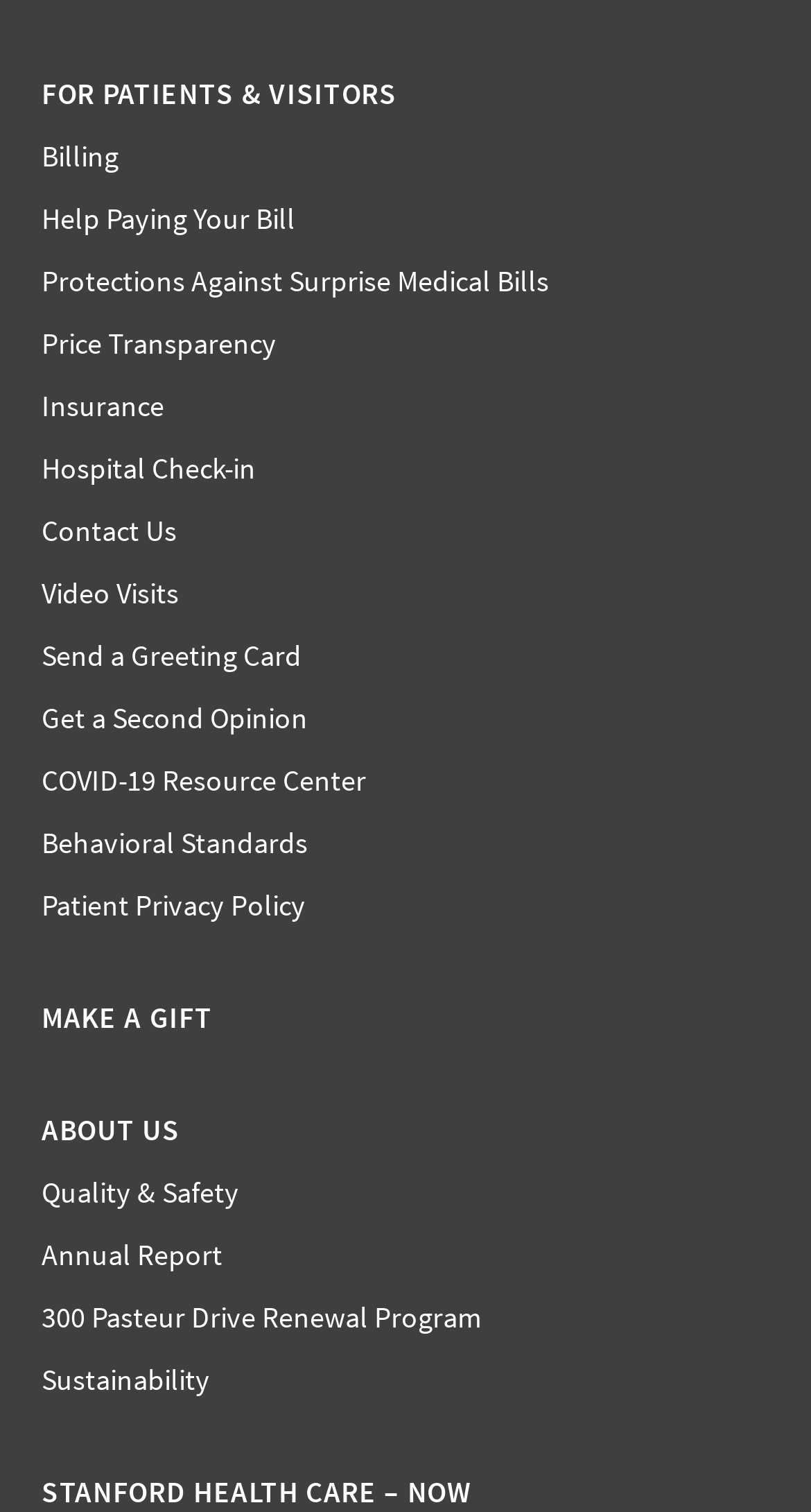How many links are there on the webpage?
Examine the image and give a concise answer in one word or a short phrase.

27